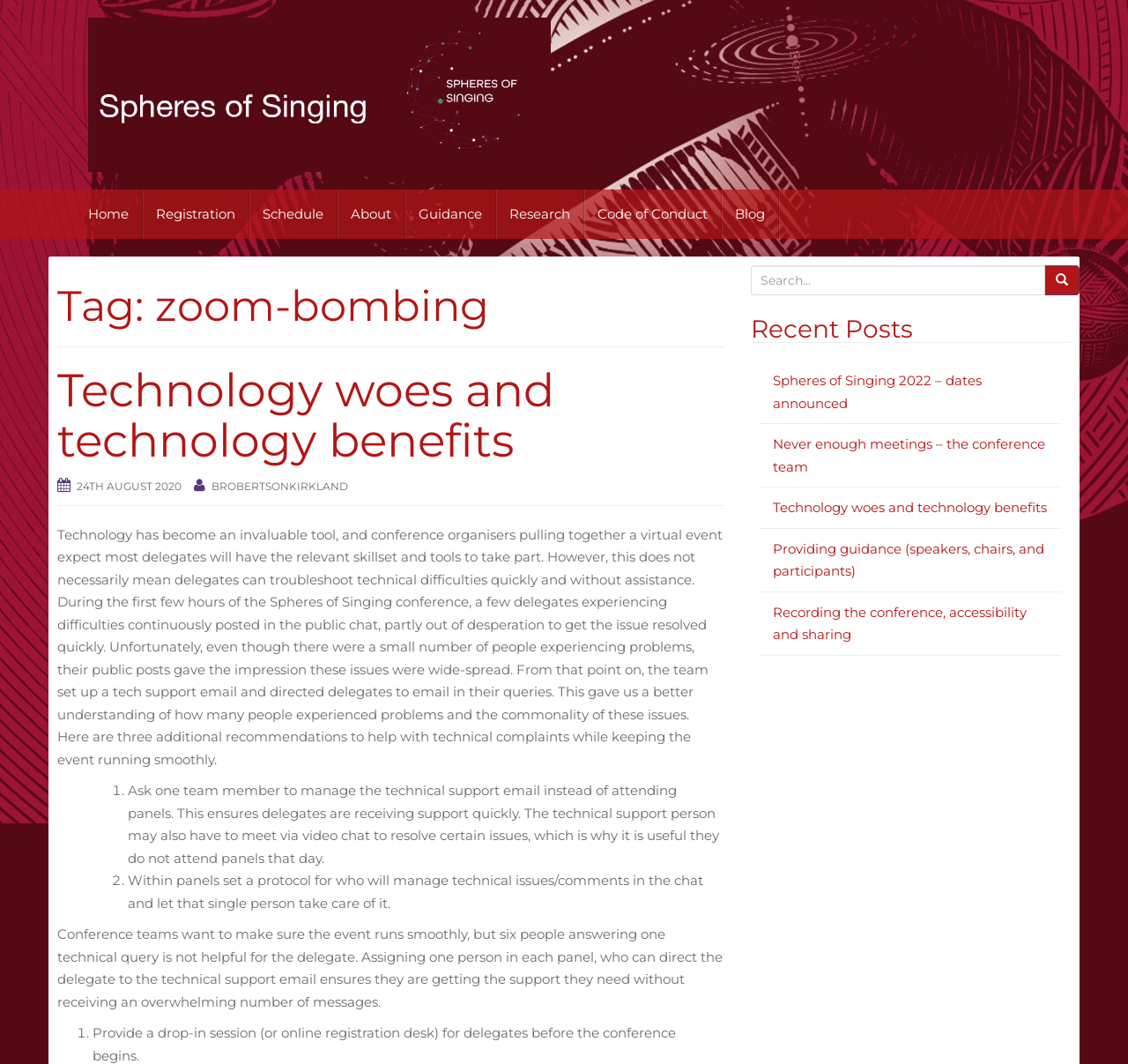Can you find the bounding box coordinates for the UI element given this description: "Product Directory"? Provide the coordinates as four float numbers between 0 and 1: [left, top, right, bottom].

None